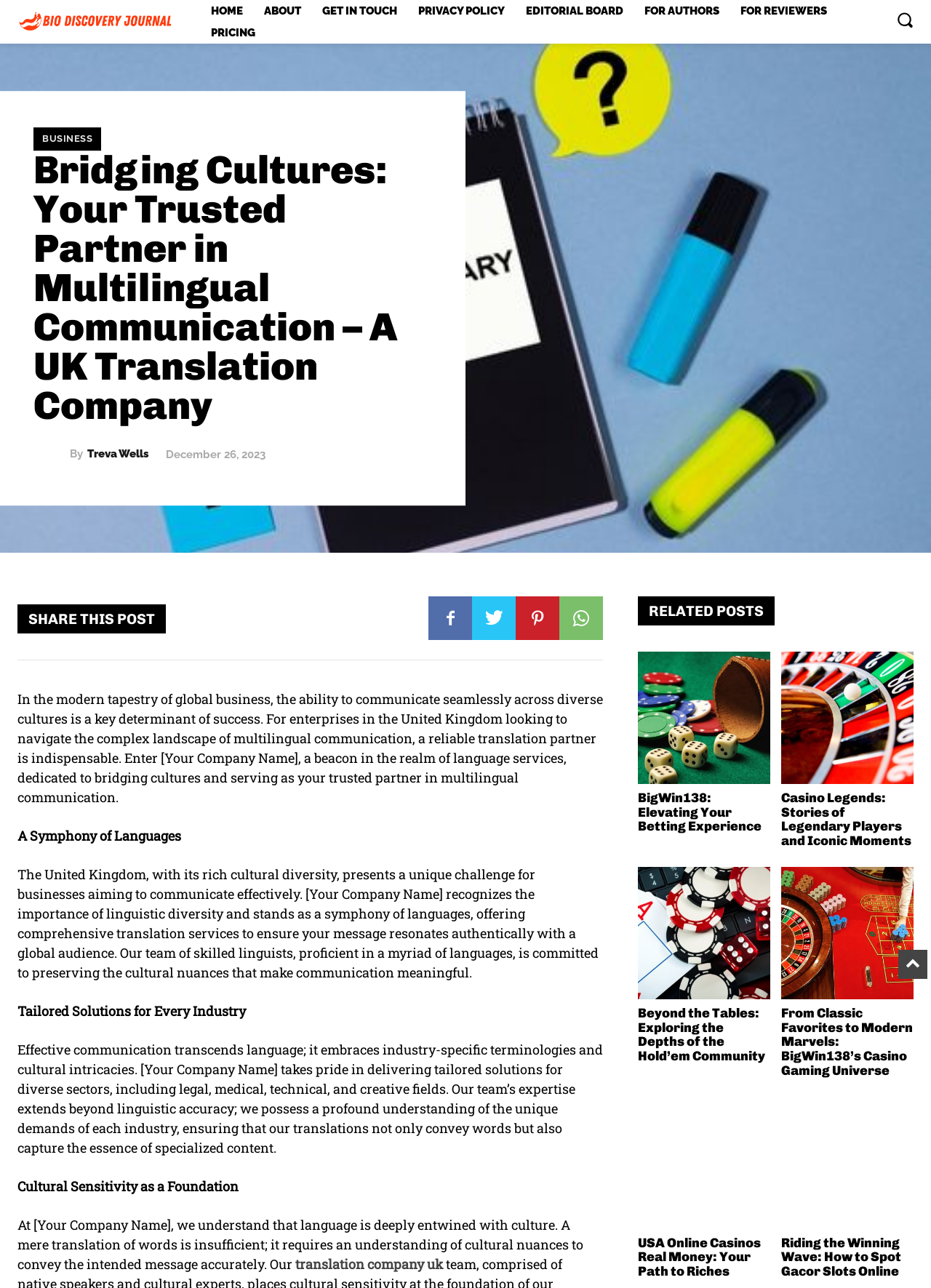Identify the bounding box coordinates of the clickable section necessary to follow the following instruction: "Search using the search button". The coordinates should be presented as four float numbers from 0 to 1, i.e., [left, top, right, bottom].

[0.962, 0.008, 0.981, 0.022]